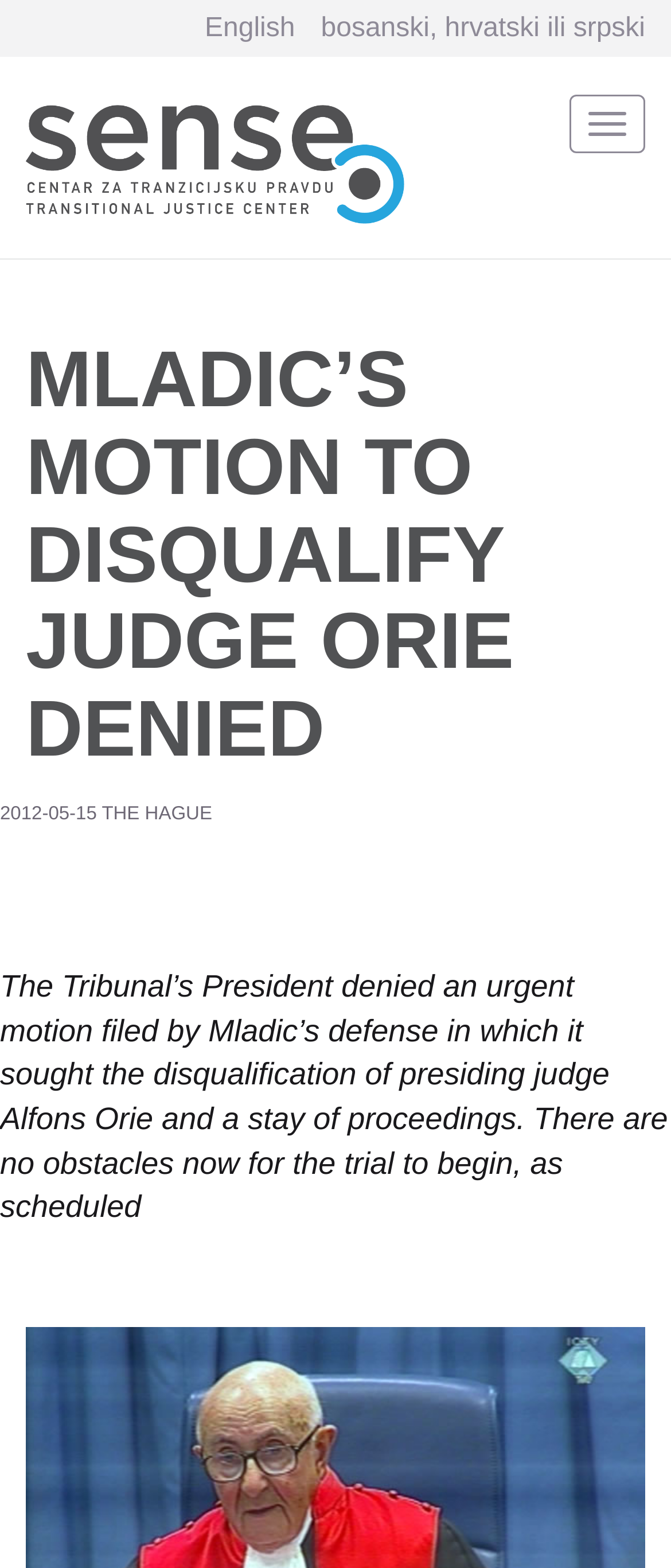Using the element description: "bosanski, hrvatski ili srpski", determine the bounding box coordinates. The coordinates should be in the format [left, top, right, bottom], with values between 0 and 1.

[0.478, 0.009, 0.962, 0.027]